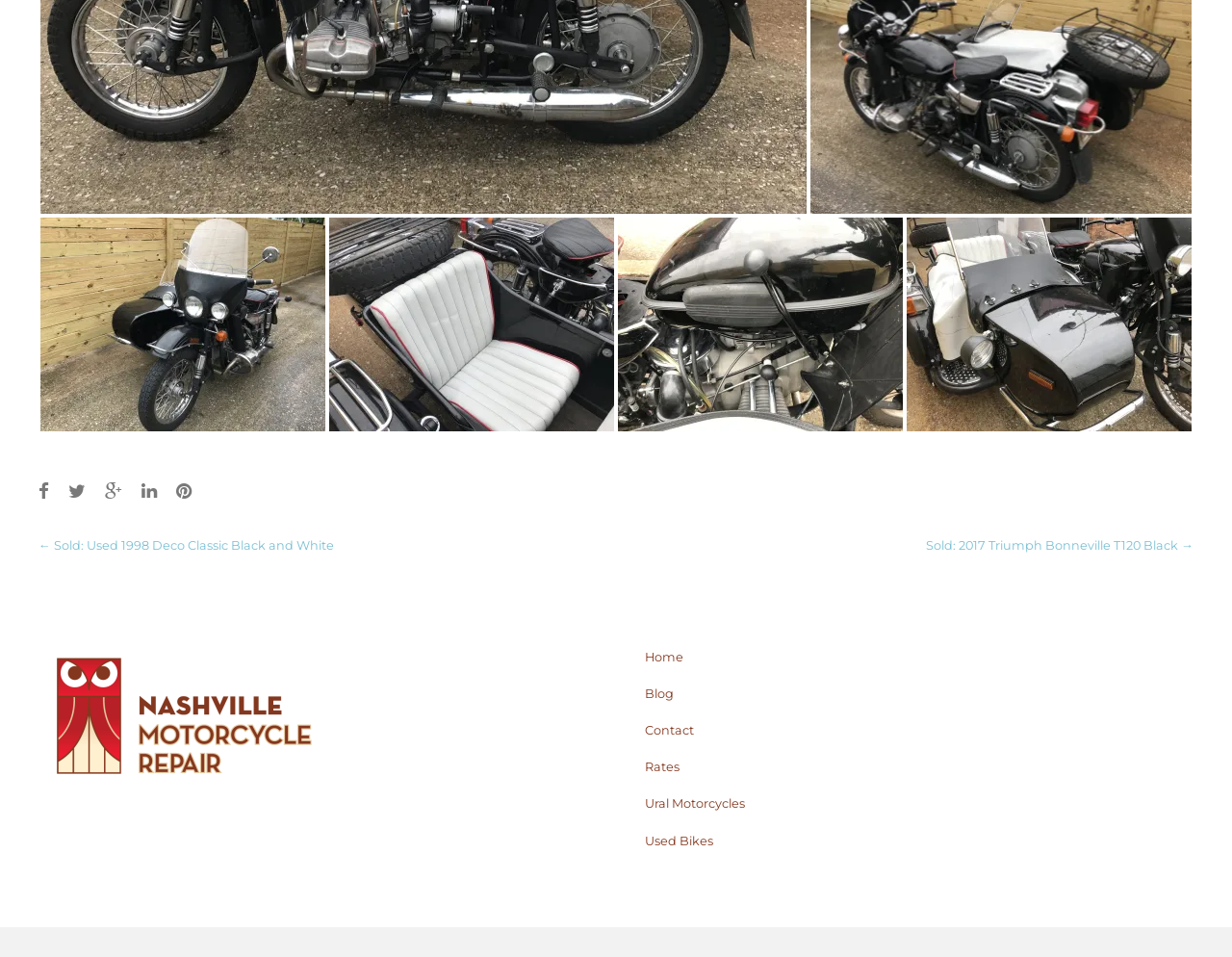Respond to the following question with a brief word or phrase:
What type of motorcycles are mentioned on the webpage?

Ural and Triumph